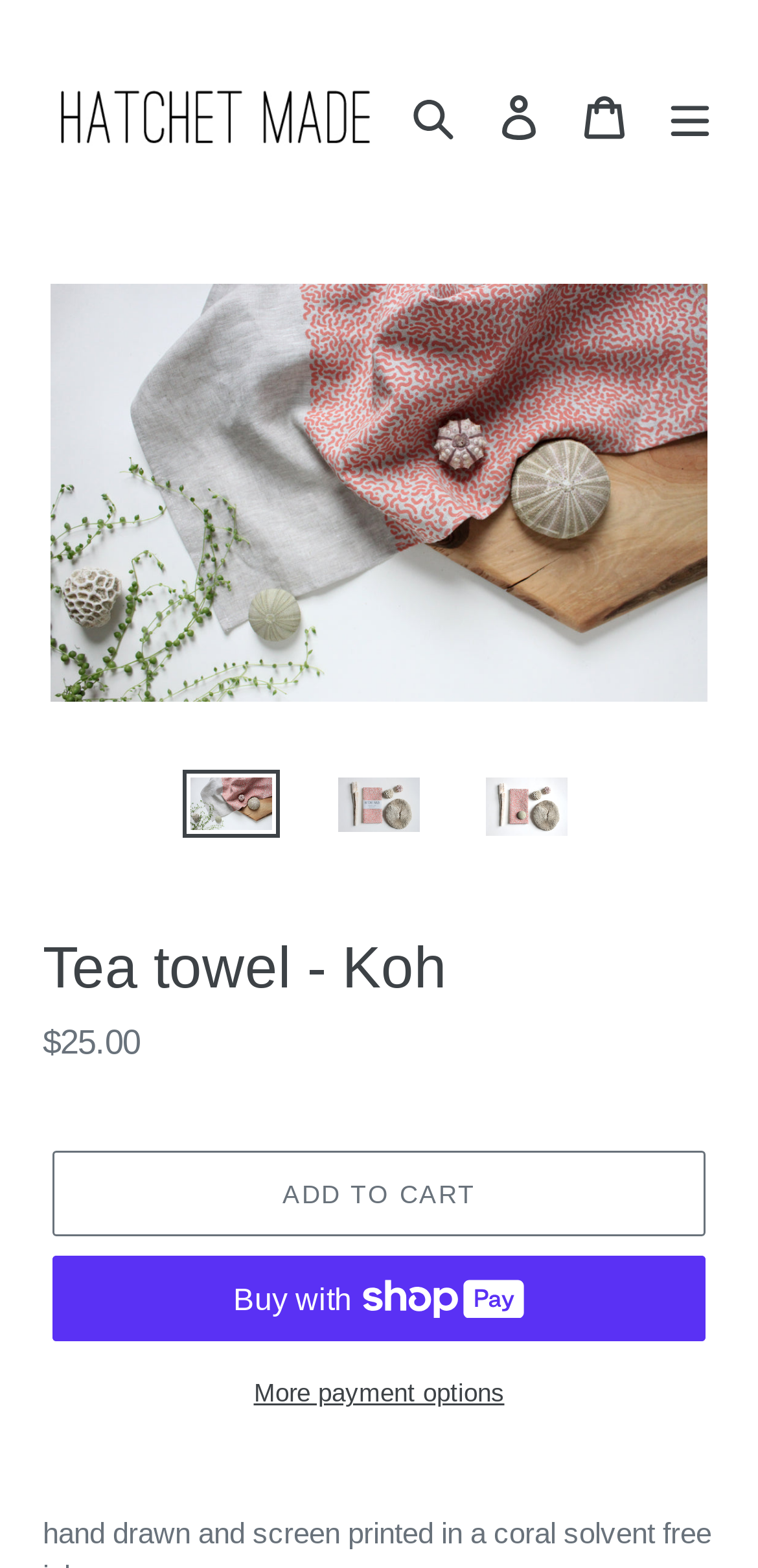Could you indicate the bounding box coordinates of the region to click in order to complete this instruction: "Click the 'Search' button".

[0.515, 0.047, 0.628, 0.101]